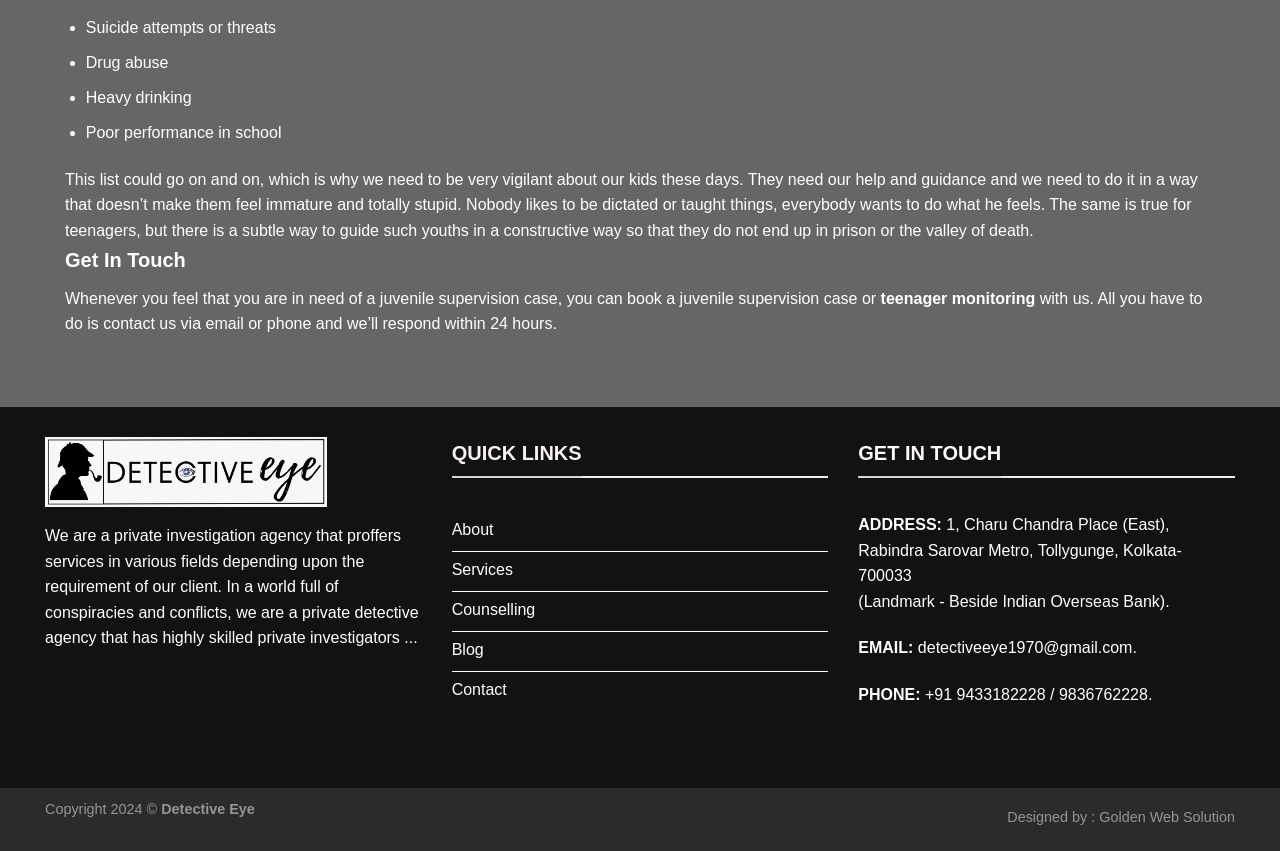Please answer the following question using a single word or phrase: 
What is the address of the agency?

1, Charu Chandra Place (East), Rabindra Sarovar Metro, Tollygunge, Kolkata- 700033